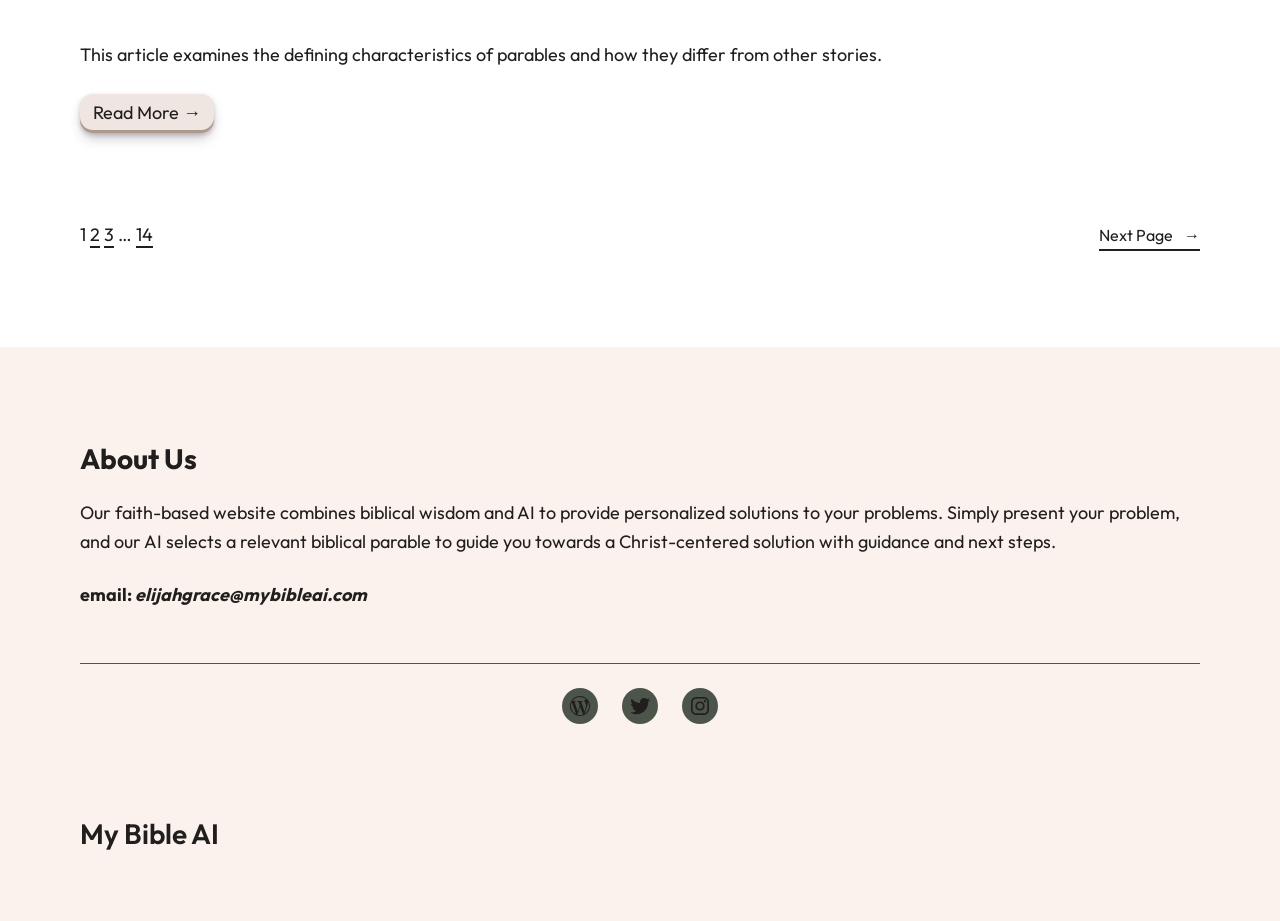What is the topic of the article?
From the screenshot, provide a brief answer in one word or phrase.

Parables